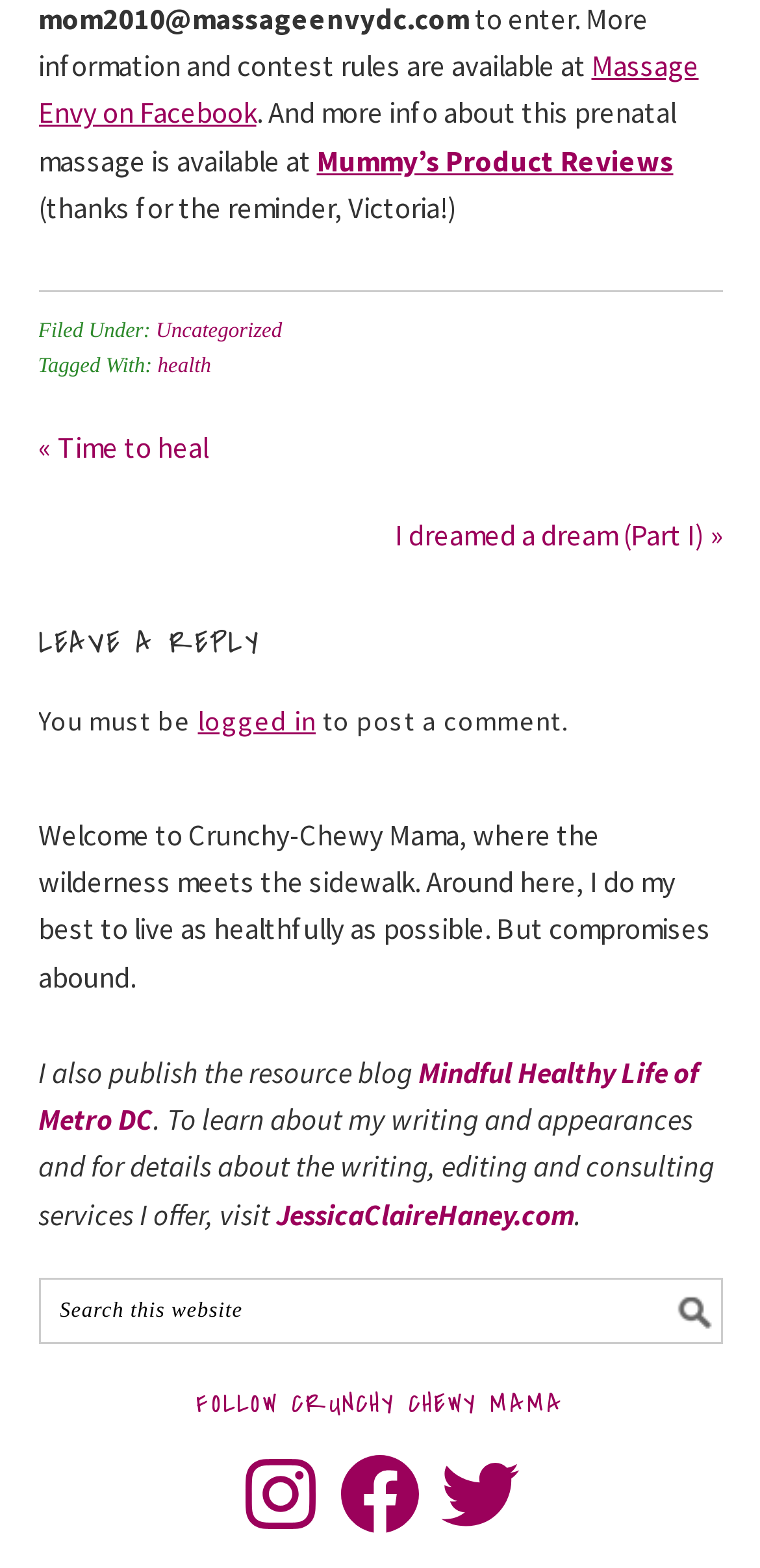Please determine the bounding box coordinates of the element's region to click for the following instruction: "Read previous post".

[0.05, 0.274, 0.273, 0.297]